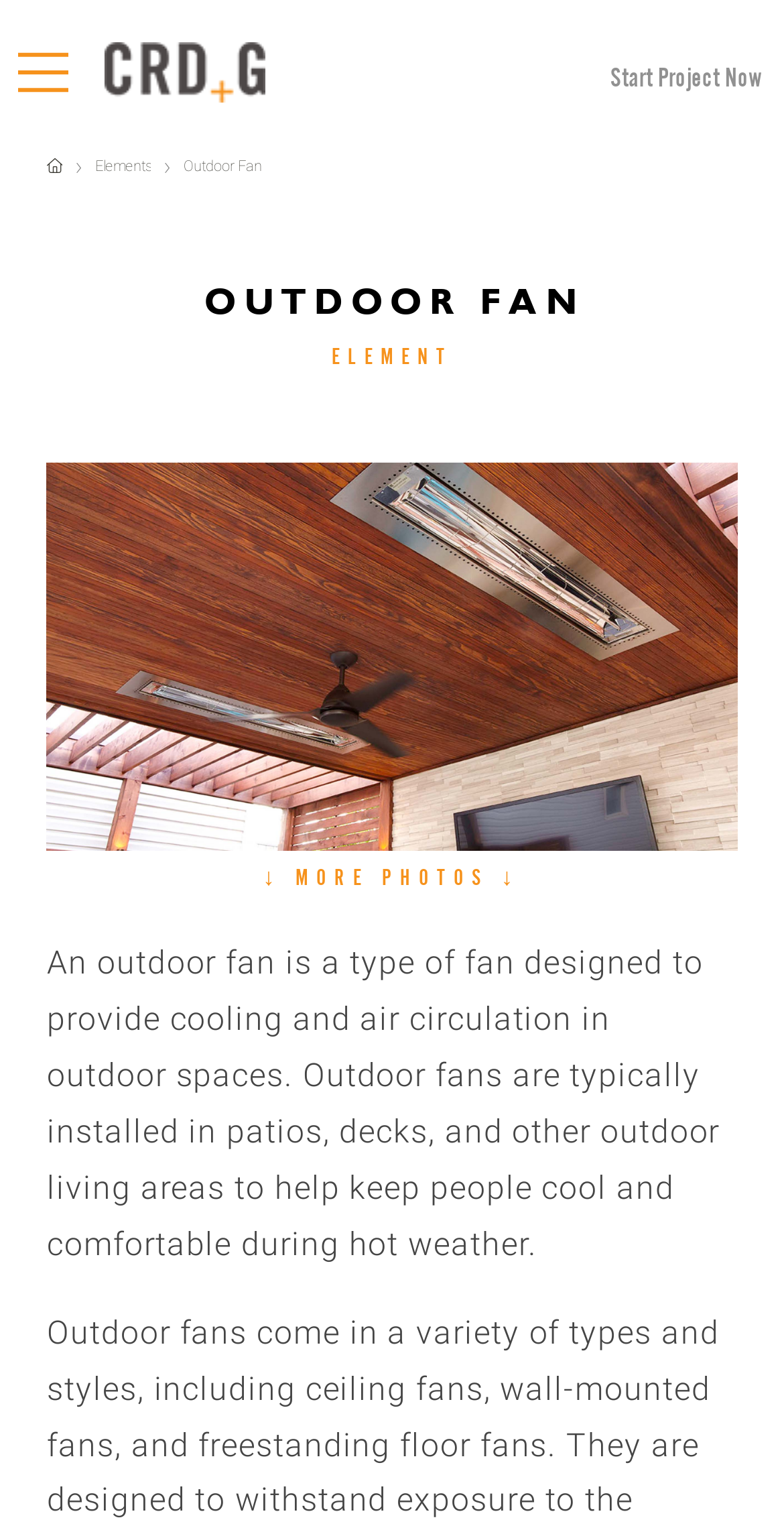Locate the bounding box of the user interface element based on this description: "World".

None